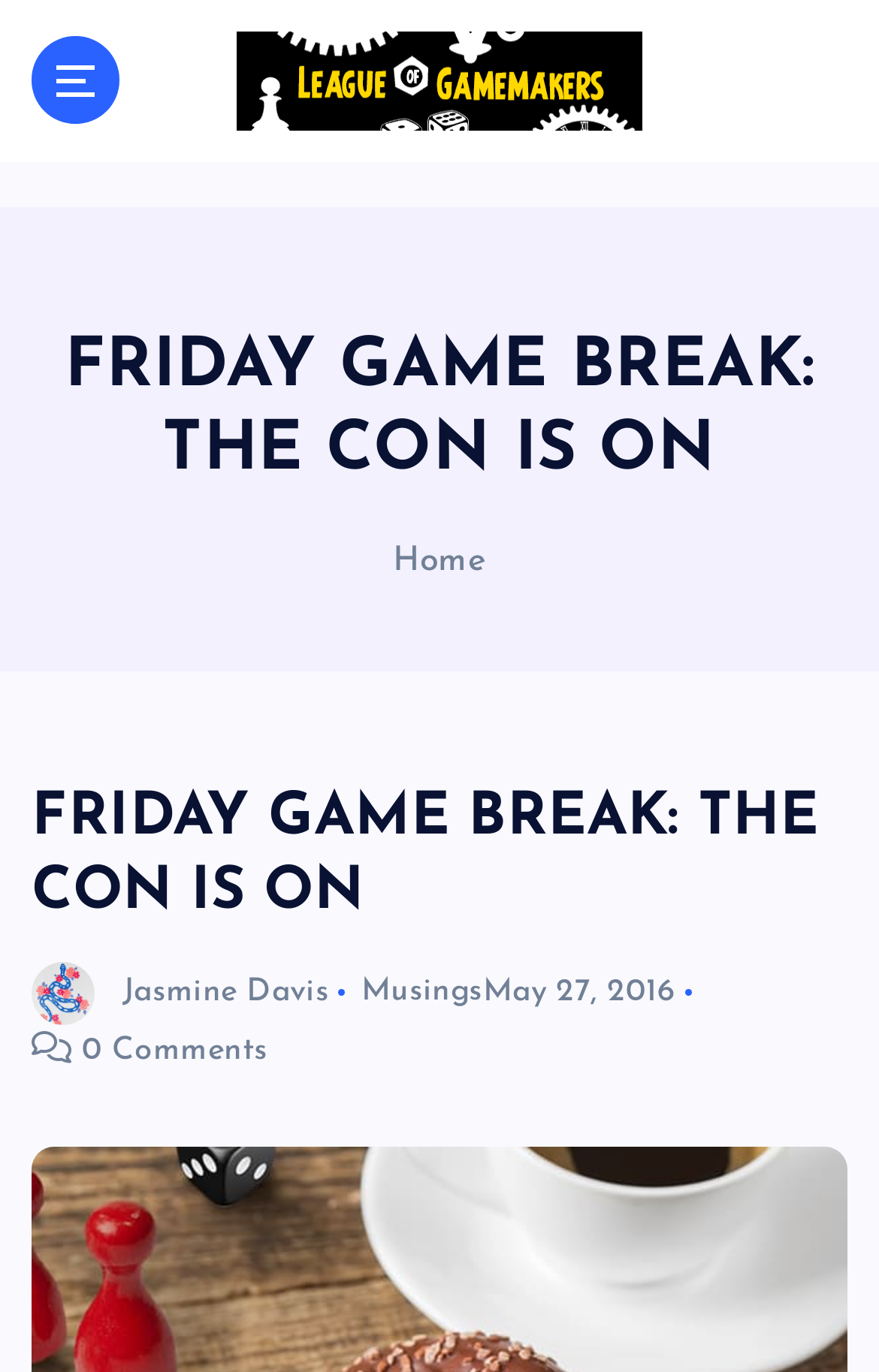Identify the bounding box coordinates for the UI element that matches this description: "Musings".

[0.411, 0.711, 0.549, 0.735]